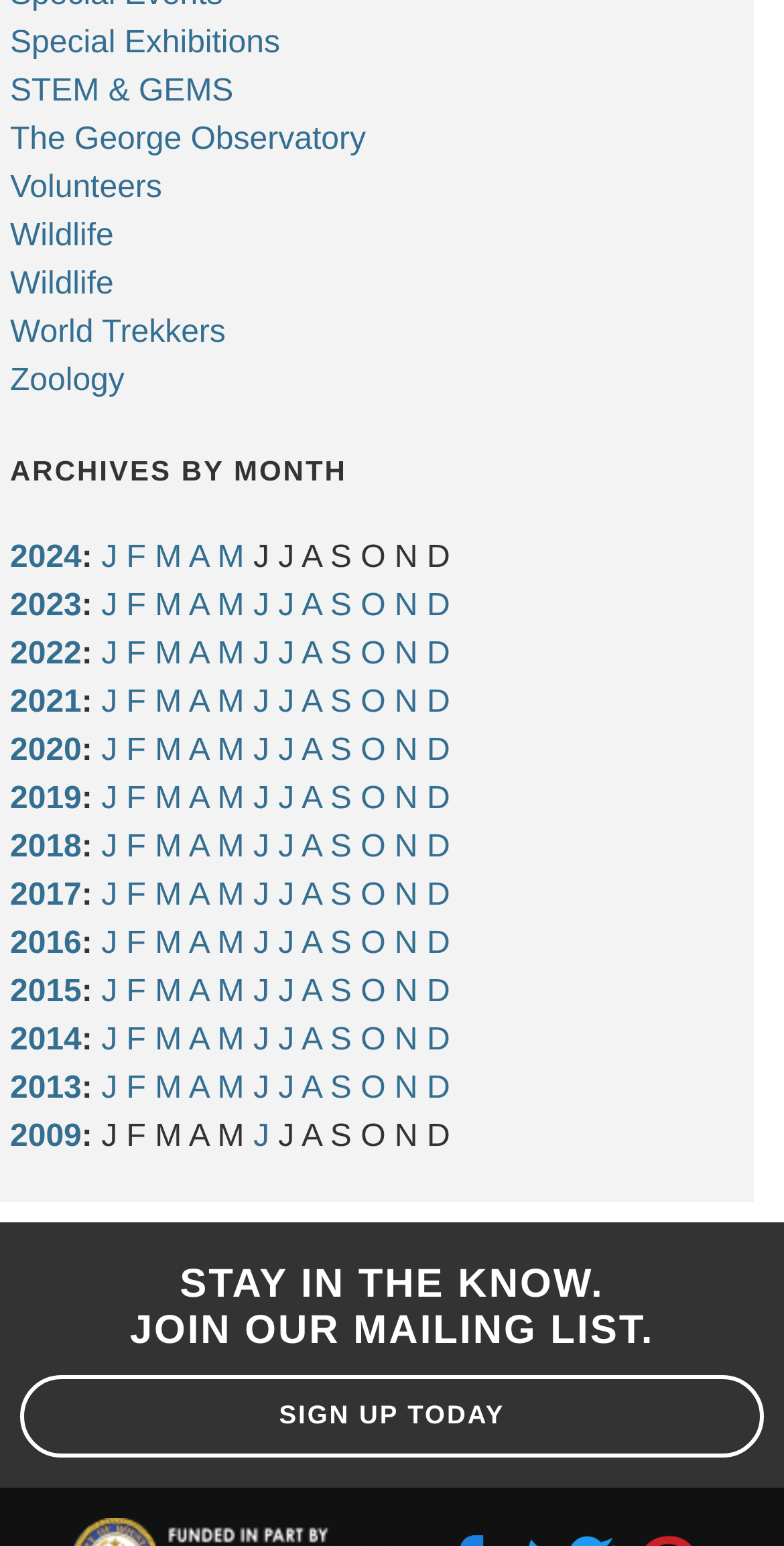Pinpoint the bounding box coordinates of the clickable element to carry out the following instruction: "View archives for 2024."

[0.013, 0.35, 0.104, 0.372]